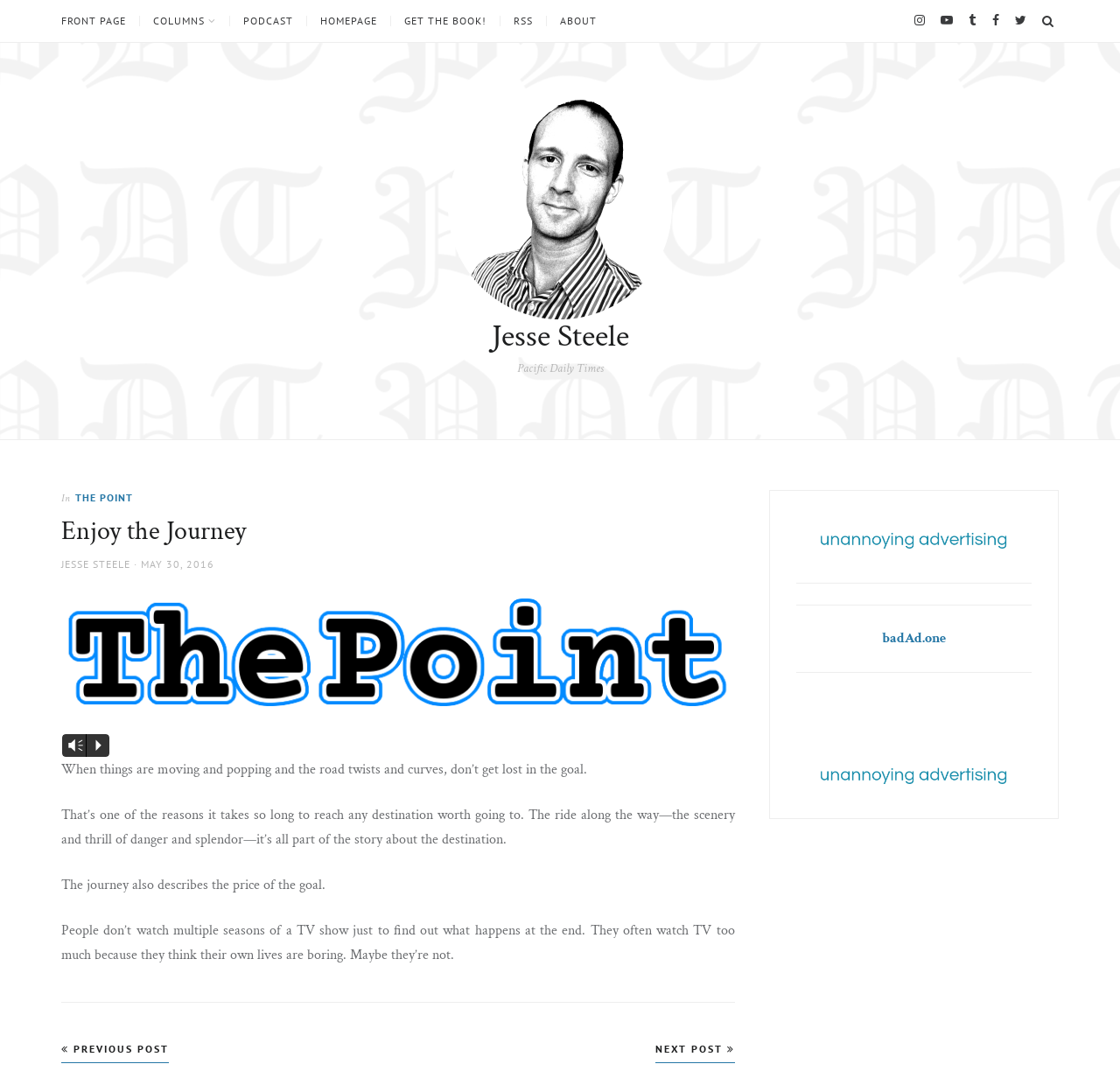Identify the bounding box for the UI element specified in this description: "parent_node: Jesse Steele". The coordinates must be four float numbers between 0 and 1, formatted as [left, top, right, bottom].

[0.4, 0.184, 0.6, 0.201]